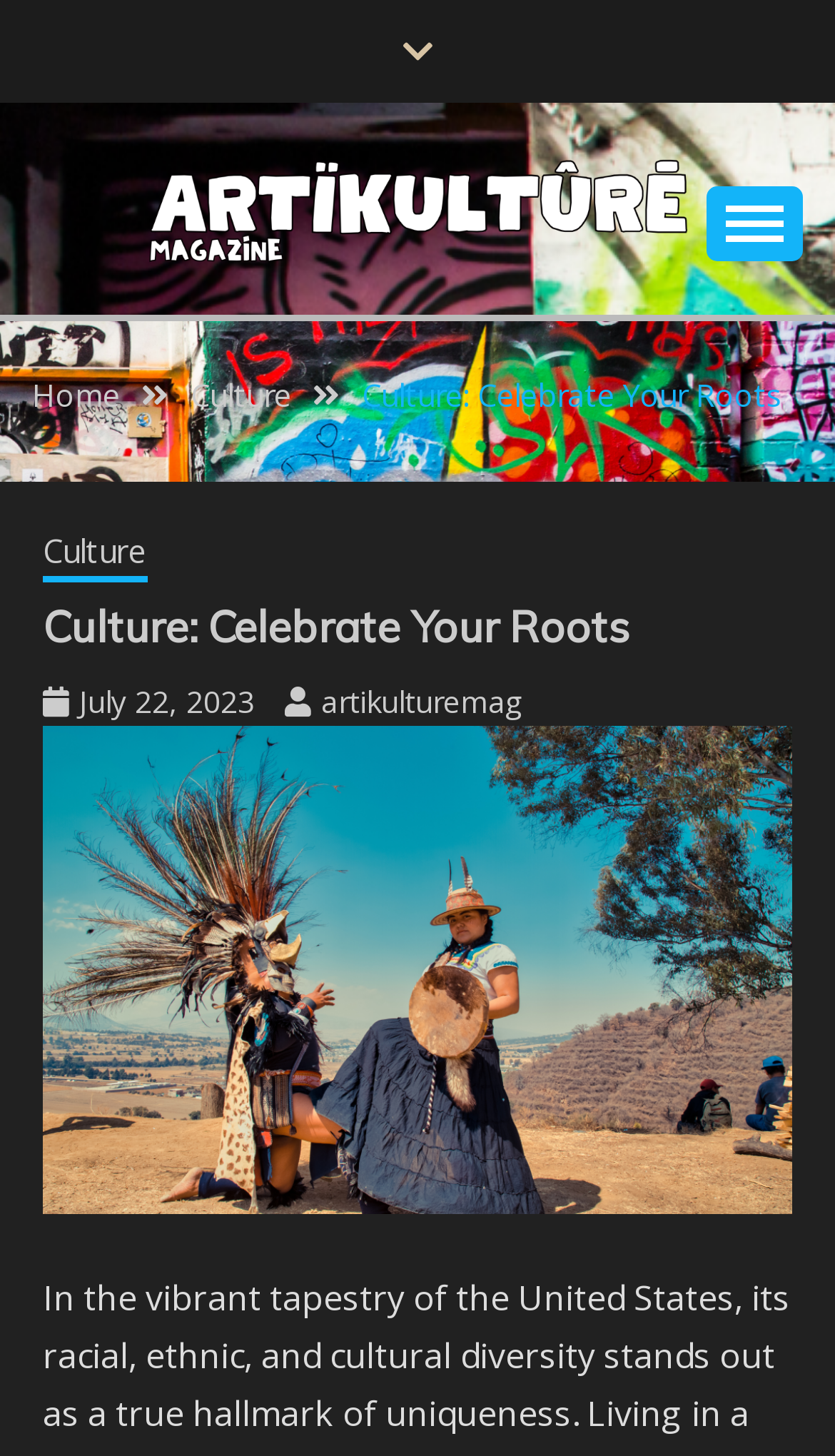Please identify the coordinates of the bounding box that should be clicked to fulfill this instruction: "Expand the primary menu".

[0.846, 0.128, 0.962, 0.179]